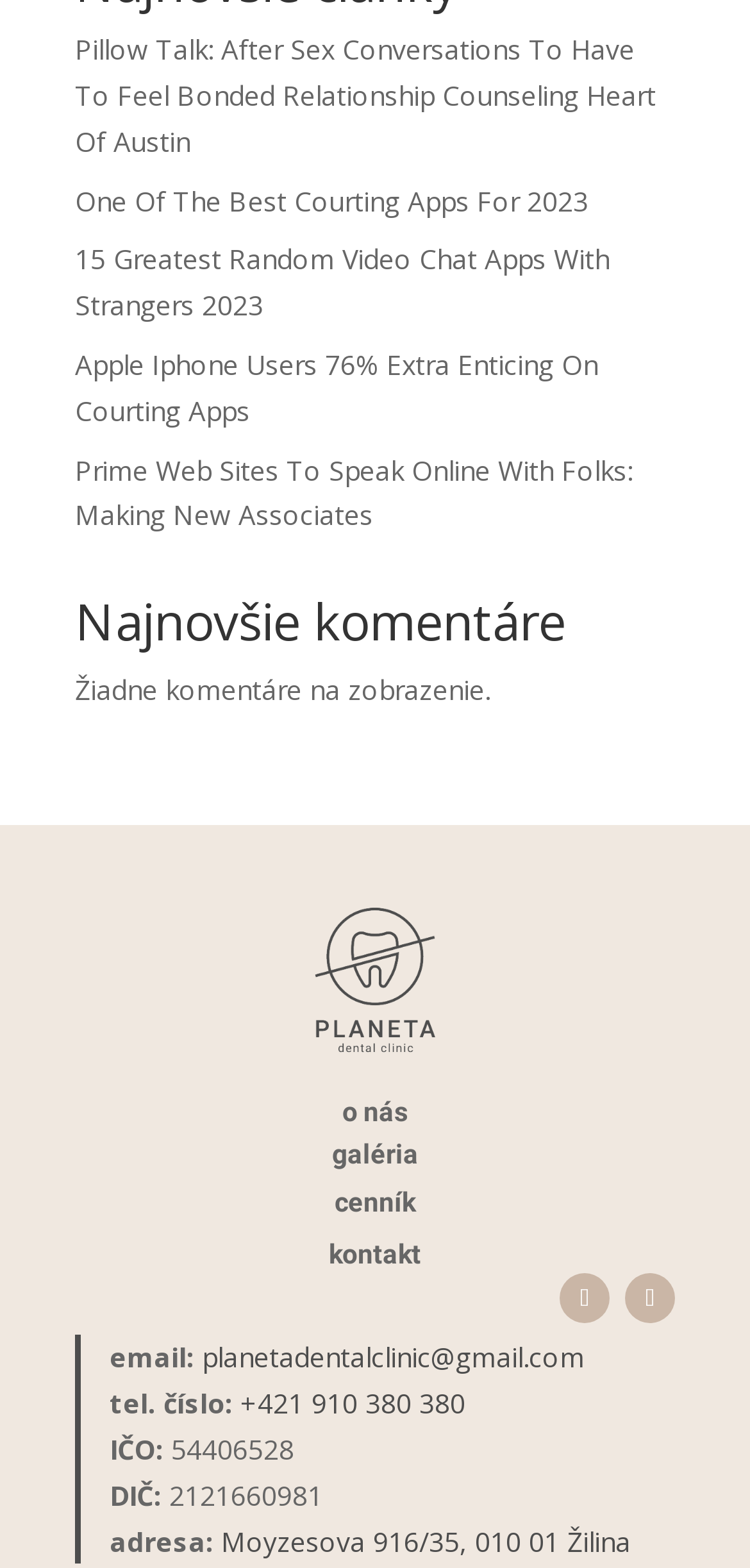Reply to the question with a single word or phrase:
What is the email address of the clinic?

planetadentalclinic@gmail.com